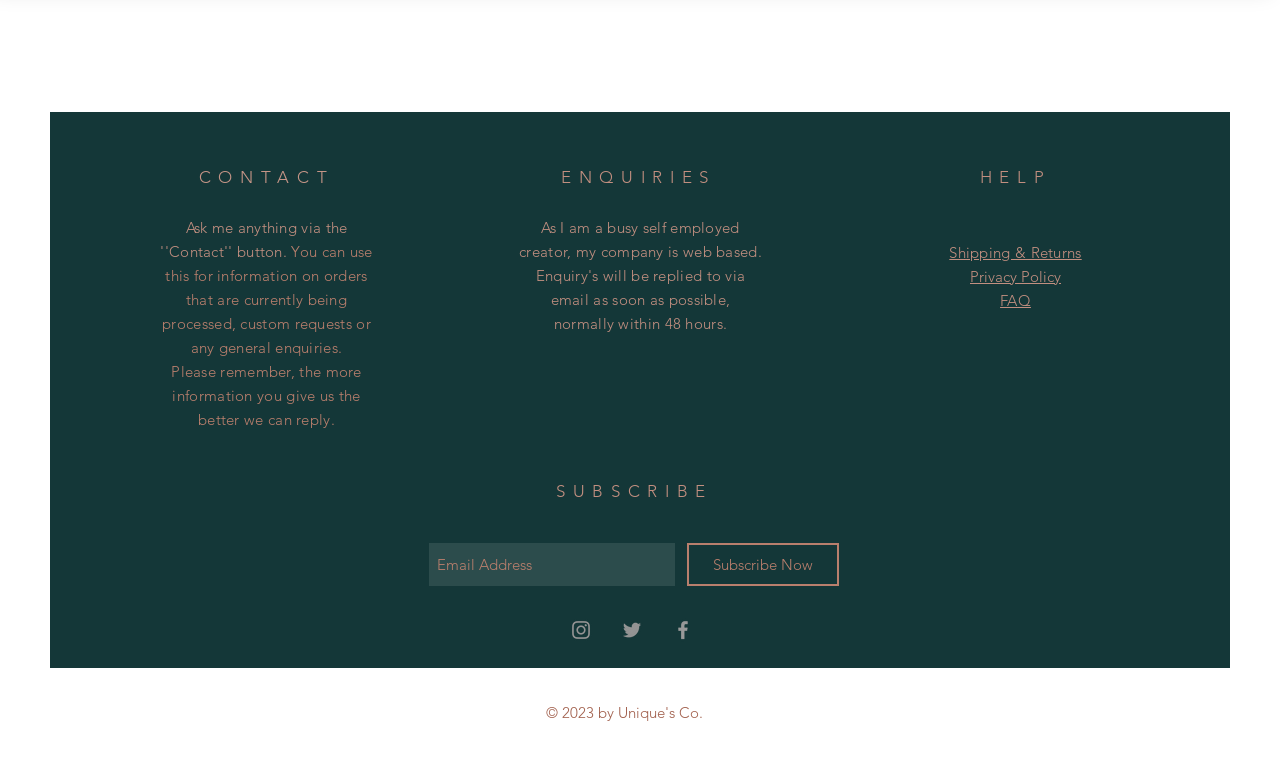Find the bounding box coordinates for the HTML element described as: "Home". The coordinates should consist of four float values between 0 and 1, i.e., [left, top, right, bottom].

None